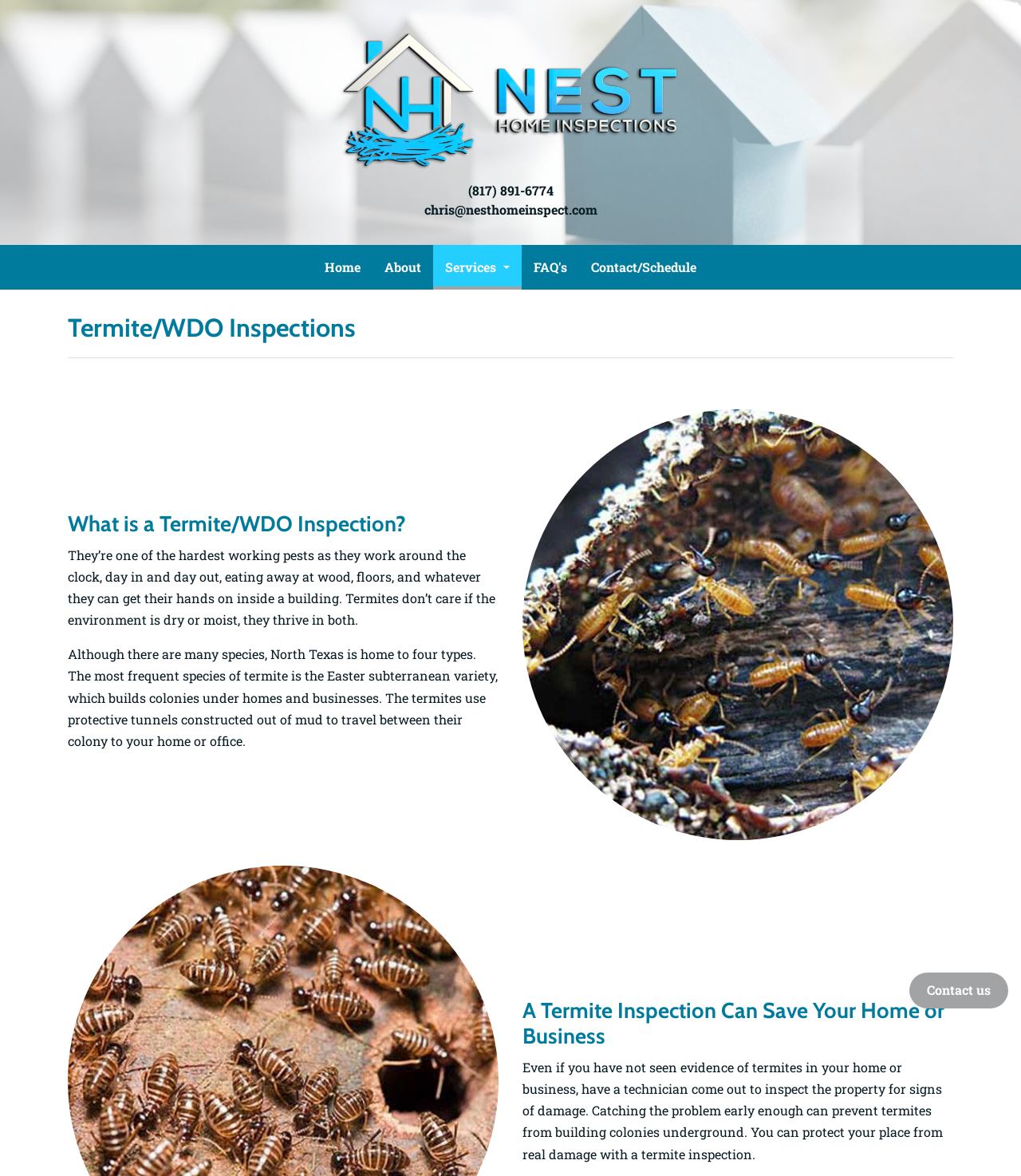How many species of termites are mentioned on the webpage?
From the details in the image, provide a complete and detailed answer to the question.

The webpage mentions that North Texas is home to four types of termites, although there are many species. This information is provided in the paragraph describing what a Termite/WDO Inspection is.